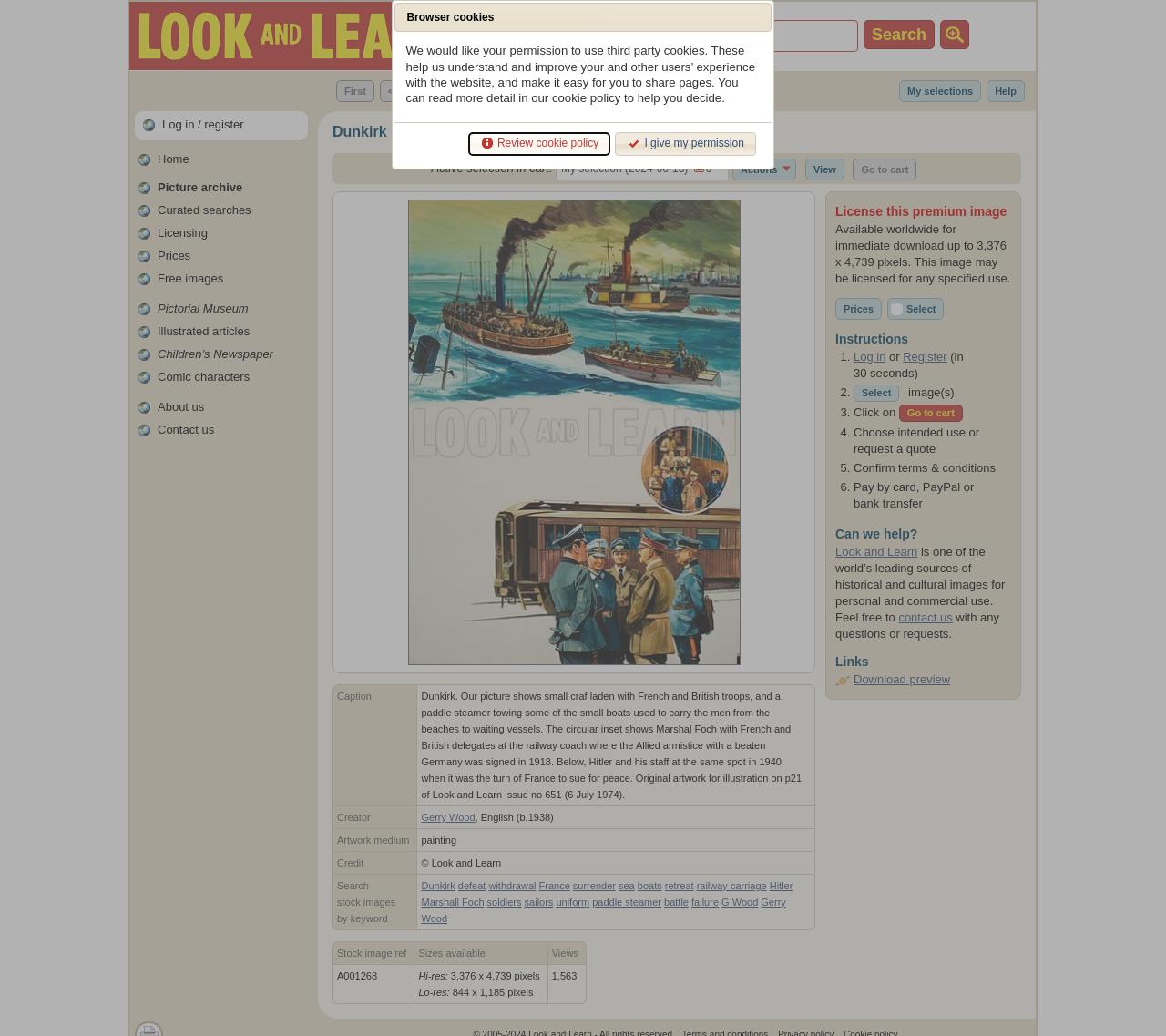Locate the bounding box coordinates of the element that should be clicked to execute the following instruction: "Log in / register".

[0.139, 0.113, 0.209, 0.127]